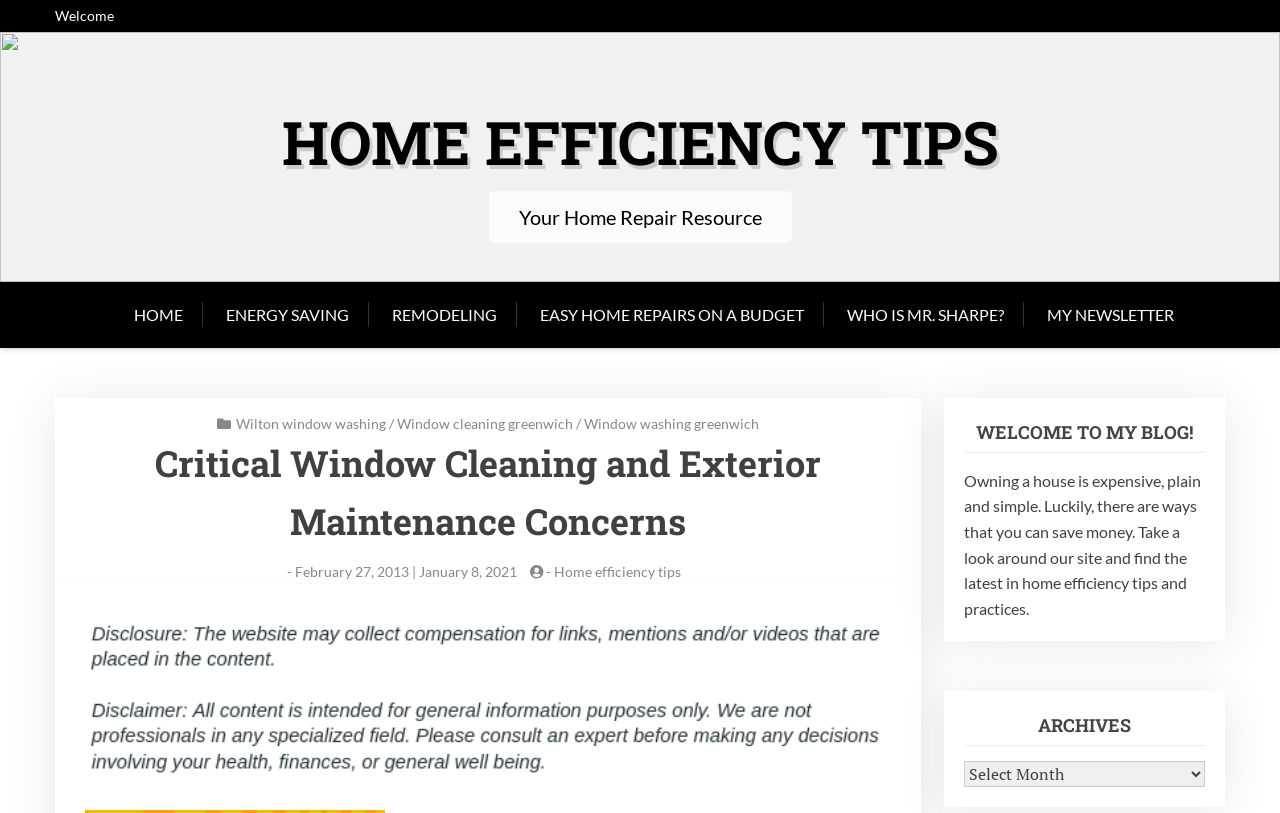Extract the top-level heading from the webpage and provide its text.

HOME EFFICIENCY TIPS